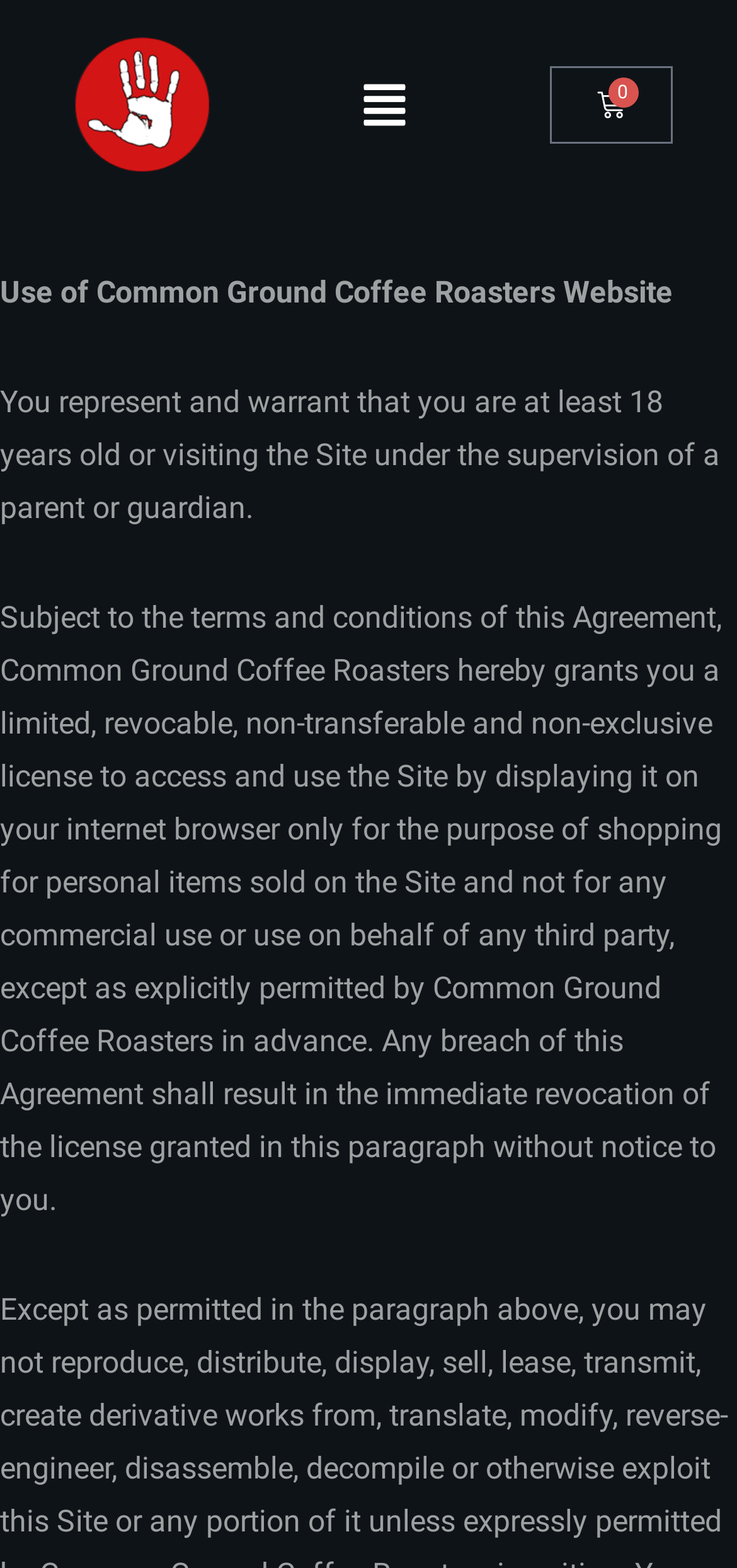Based on the image, give a detailed response to the question: What is the current state of the cart?

The link '0 Cart' suggests that the cart is currently empty, with no items added to it.